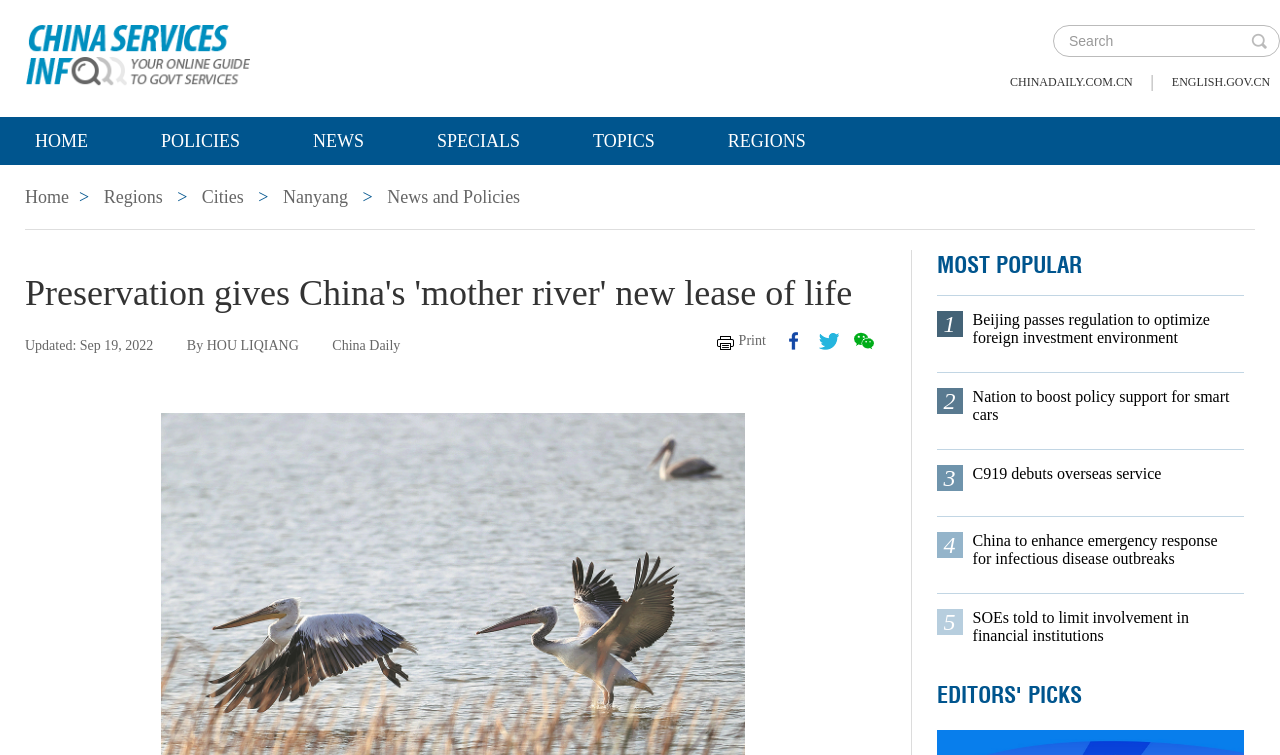Please find the bounding box coordinates for the clickable element needed to perform this instruction: "Go to CHINADAILY.COM.CN".

[0.789, 0.089, 0.885, 0.128]